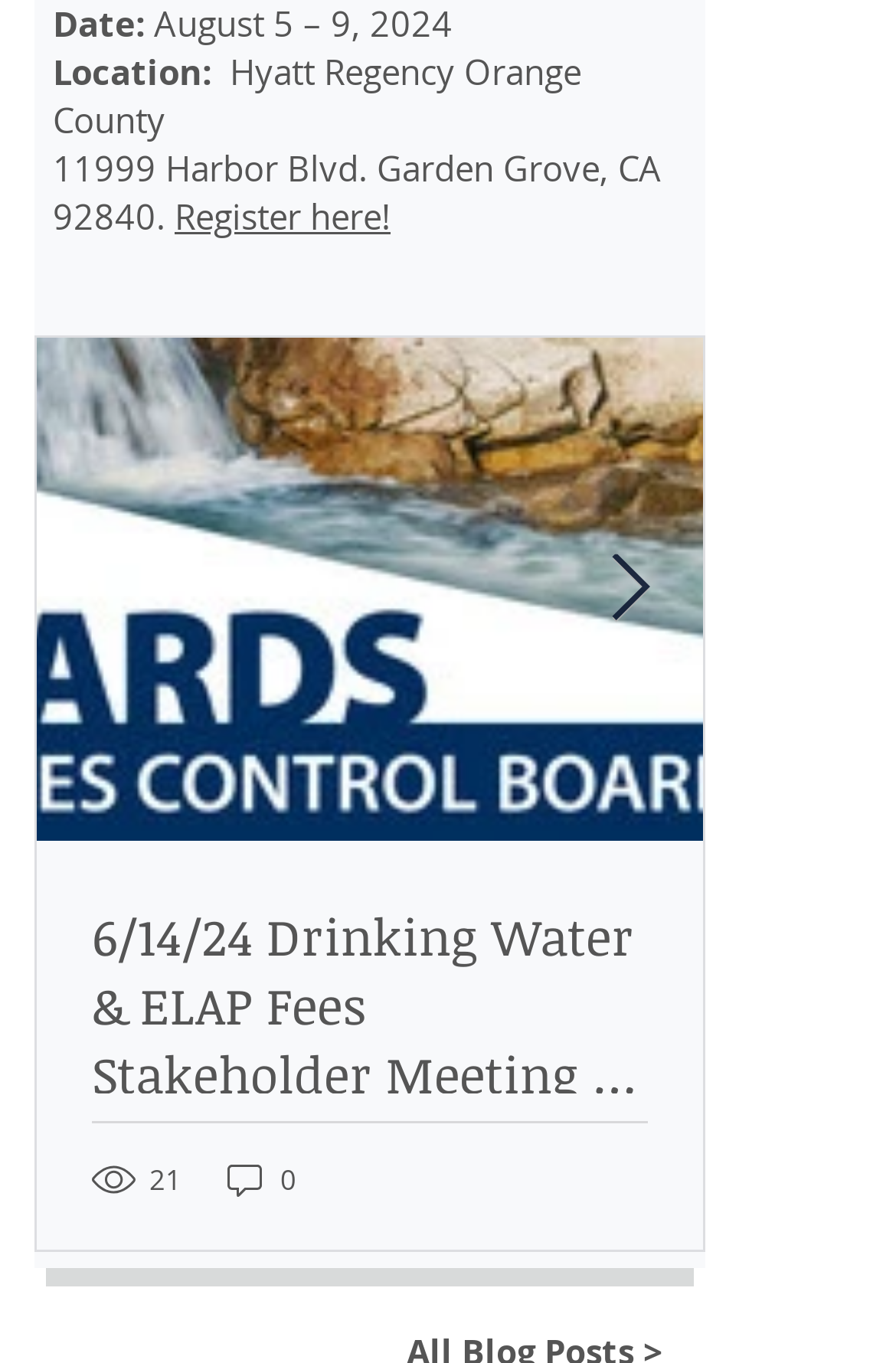Determine the bounding box of the UI component based on this description: "21". The bounding box coordinates should be four float values between 0 and 1, i.e., [left, top, right, bottom].

[0.103, 0.849, 0.208, 0.881]